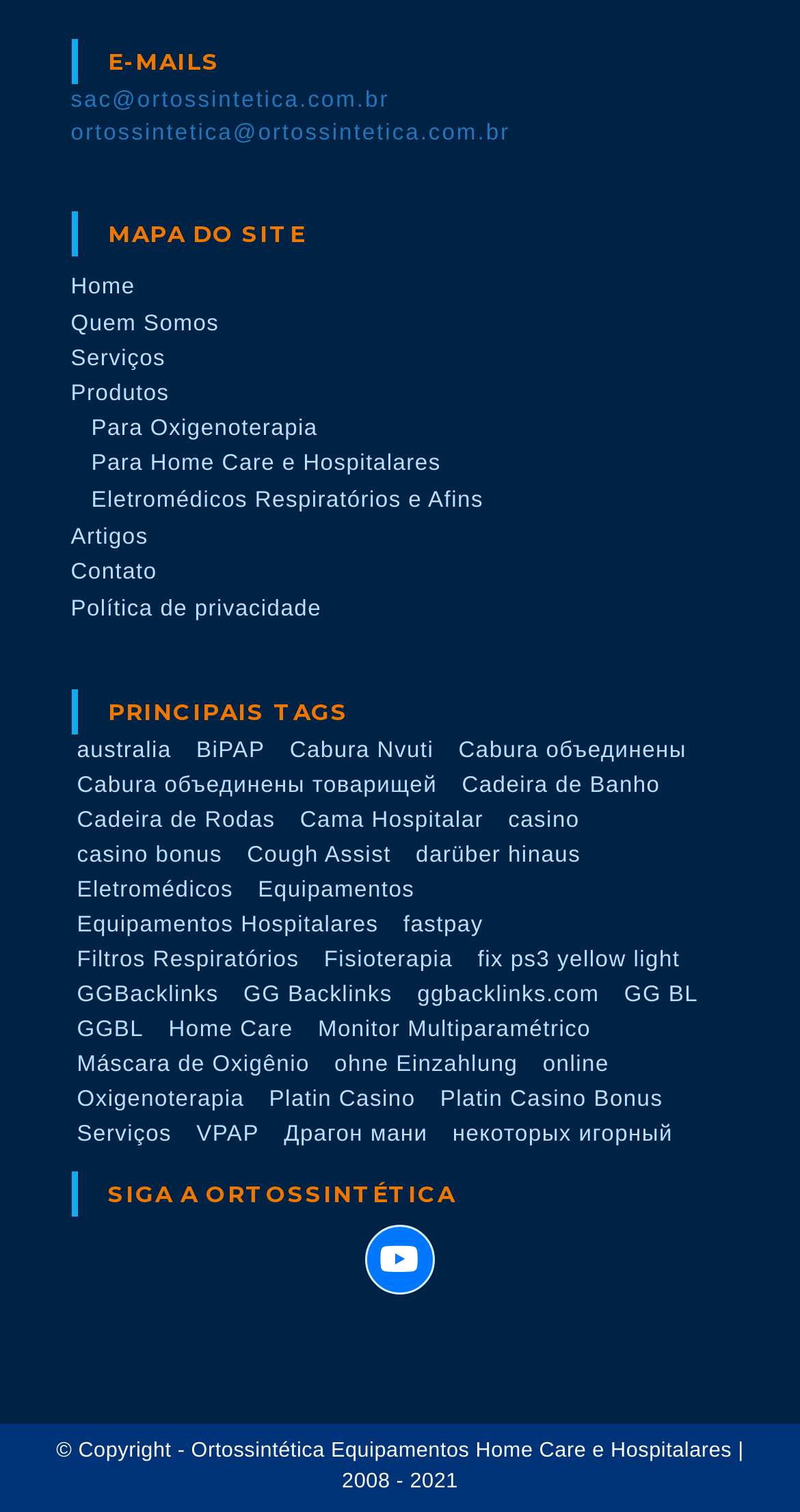Find and specify the bounding box coordinates that correspond to the clickable region for the instruction: "Check the 'E-MAILS' section".

[0.088, 0.026, 0.912, 0.056]